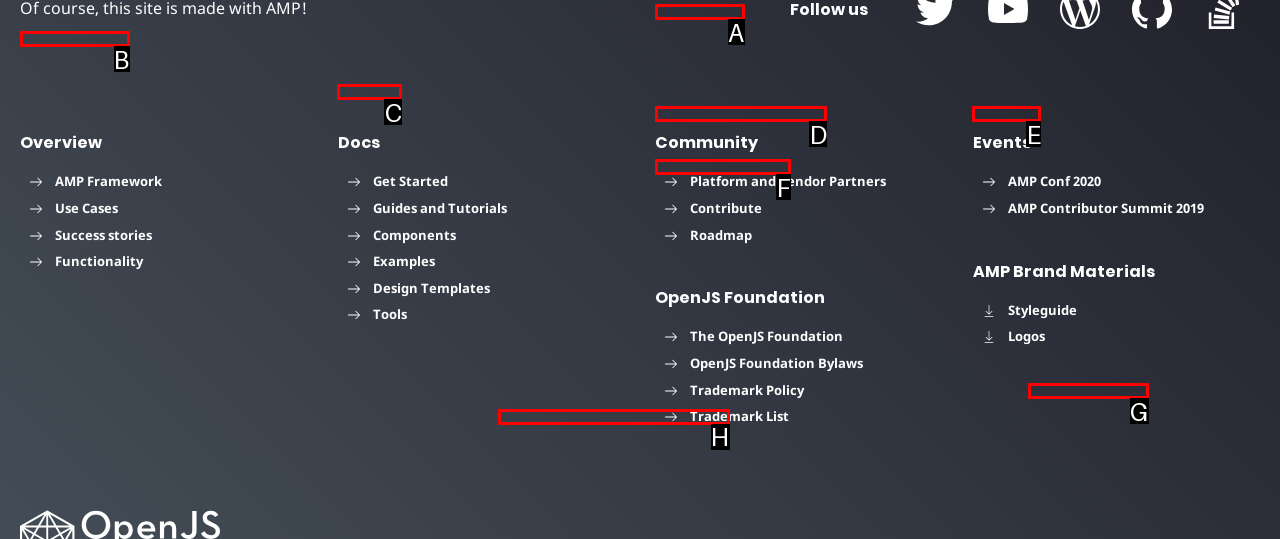Identify the HTML element that corresponds to the description: Logos Provide the letter of the matching option directly from the choices.

E